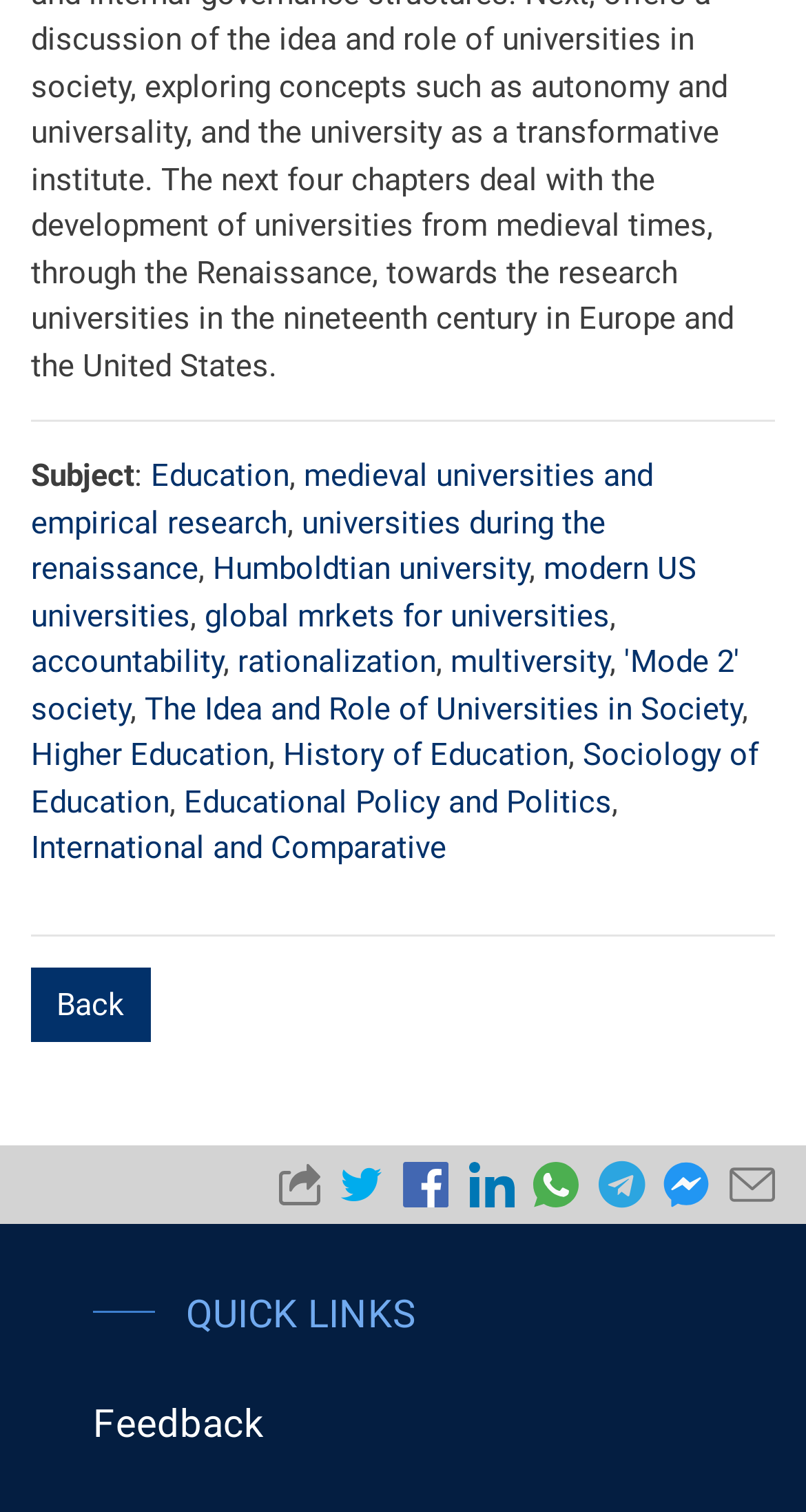What is the text above the 'Back' link?
Please use the image to provide a one-word or short phrase answer.

Subject